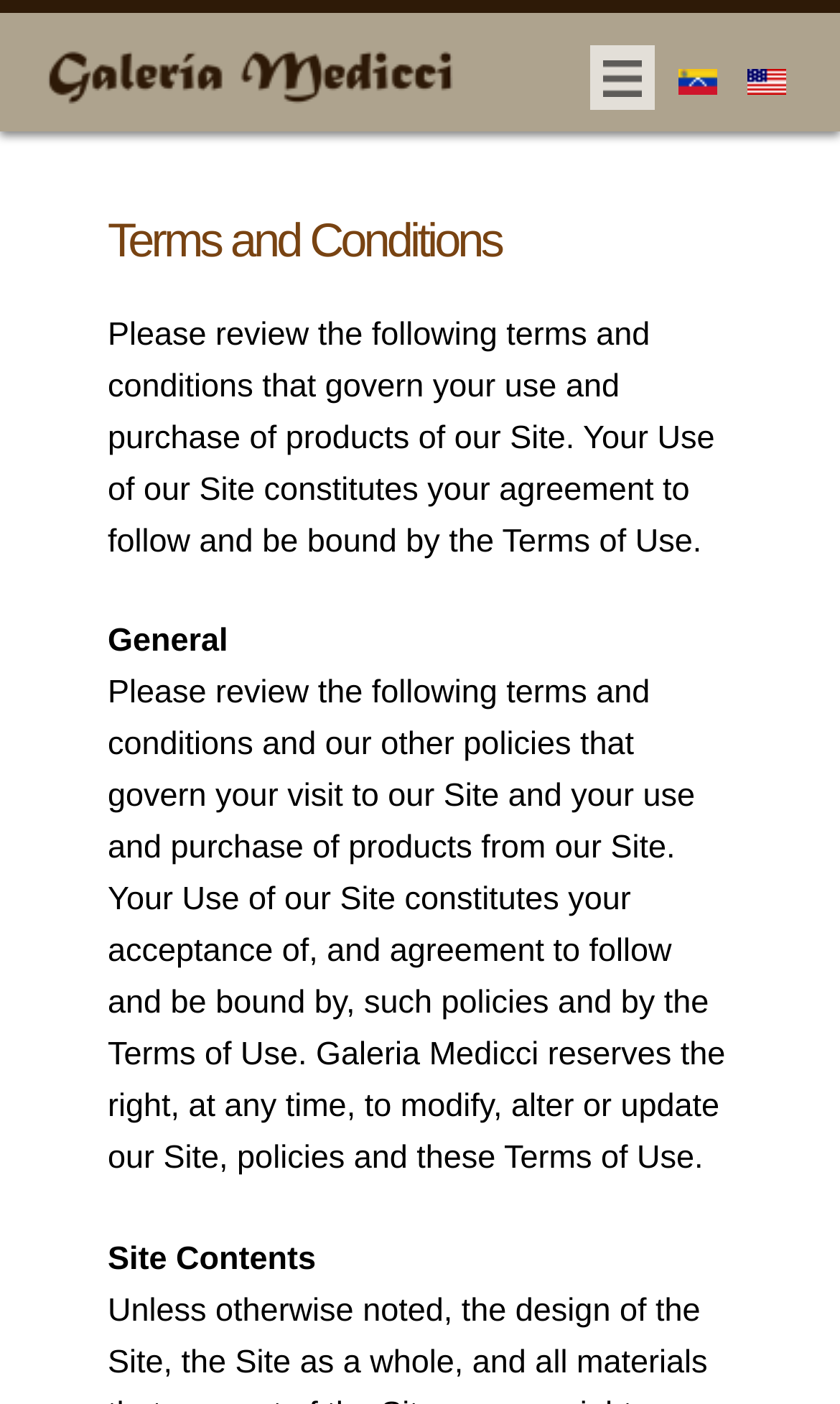How many sections are there in the terms and conditions?
Using the visual information from the image, give a one-word or short-phrase answer.

At least 2